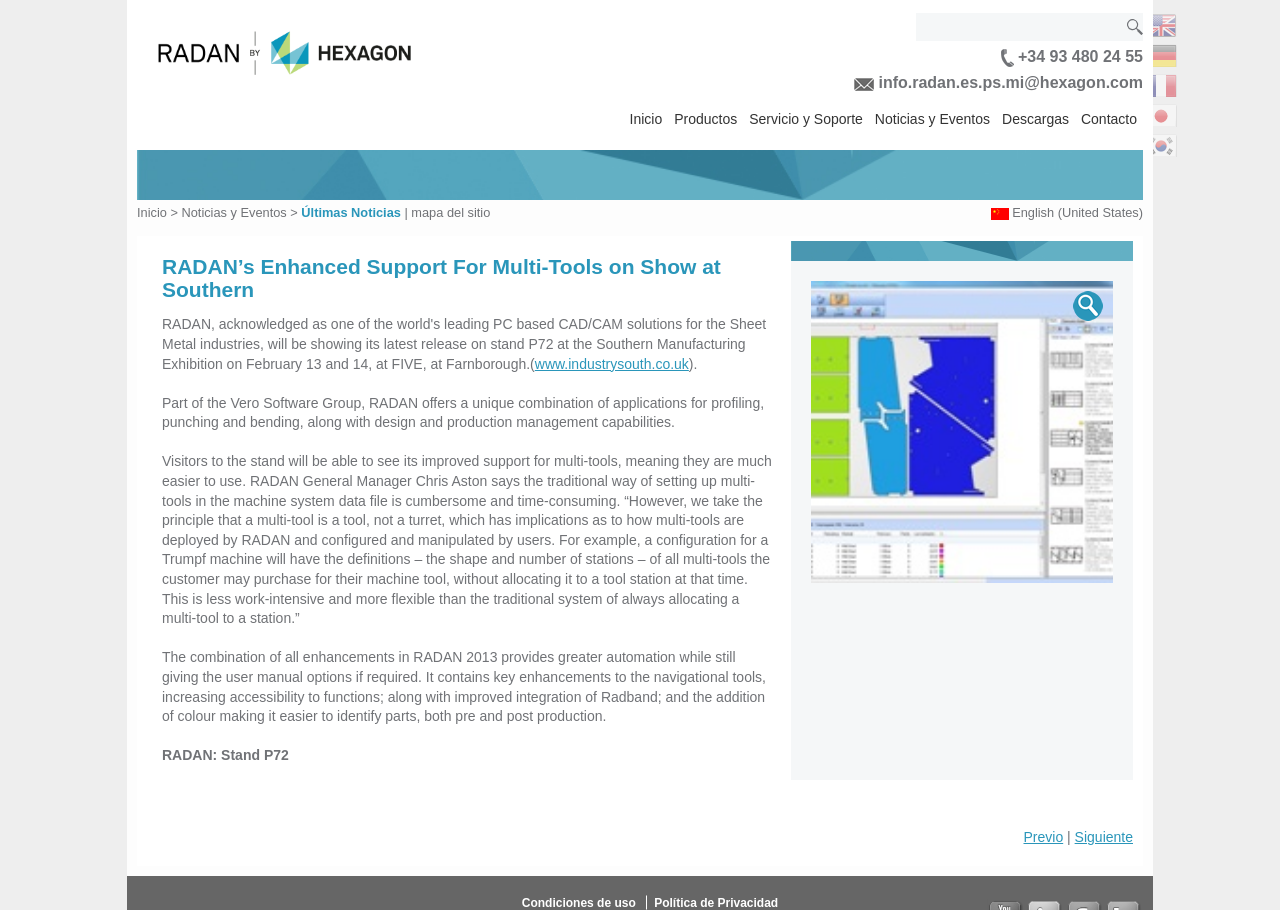What is the event where RADAN will be showing its latest release? Refer to the image and provide a one-word or short phrase answer.

Southern Manufacturing